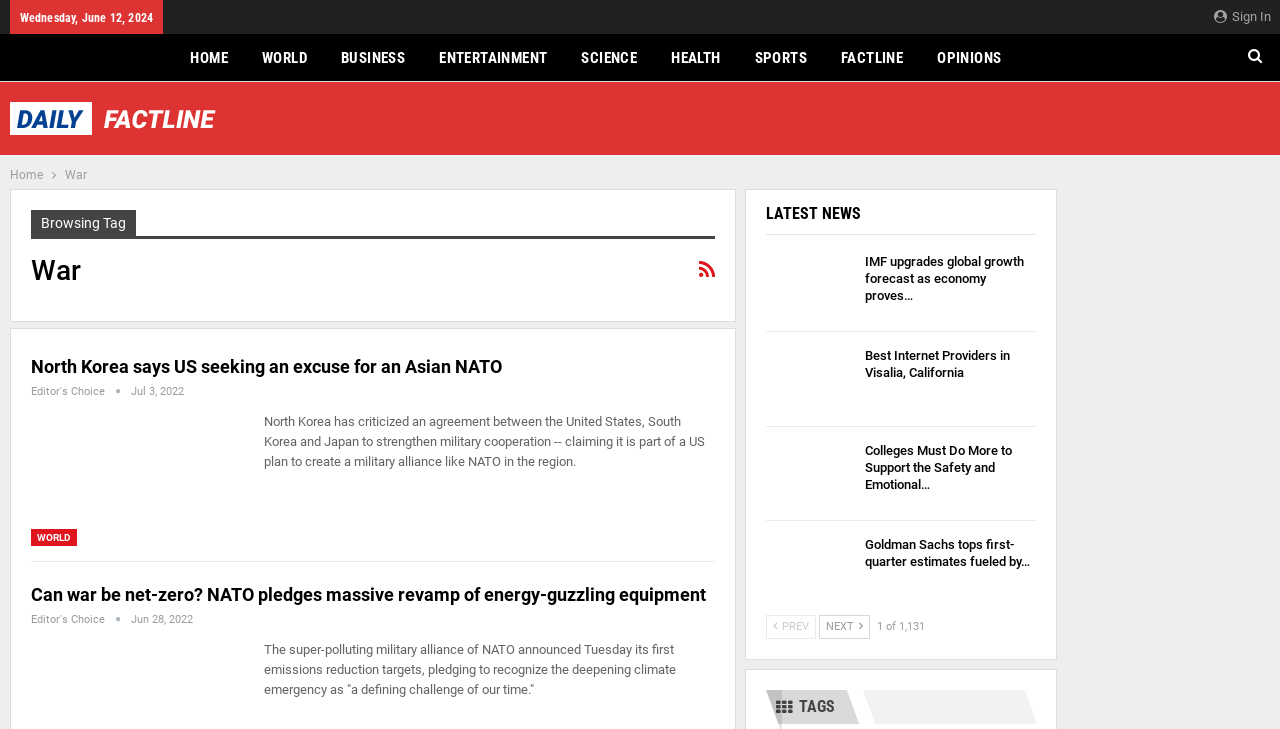Identify the bounding box coordinates of the section that should be clicked to achieve the task described: "Read article about North Korea".

[0.024, 0.488, 0.392, 0.517]